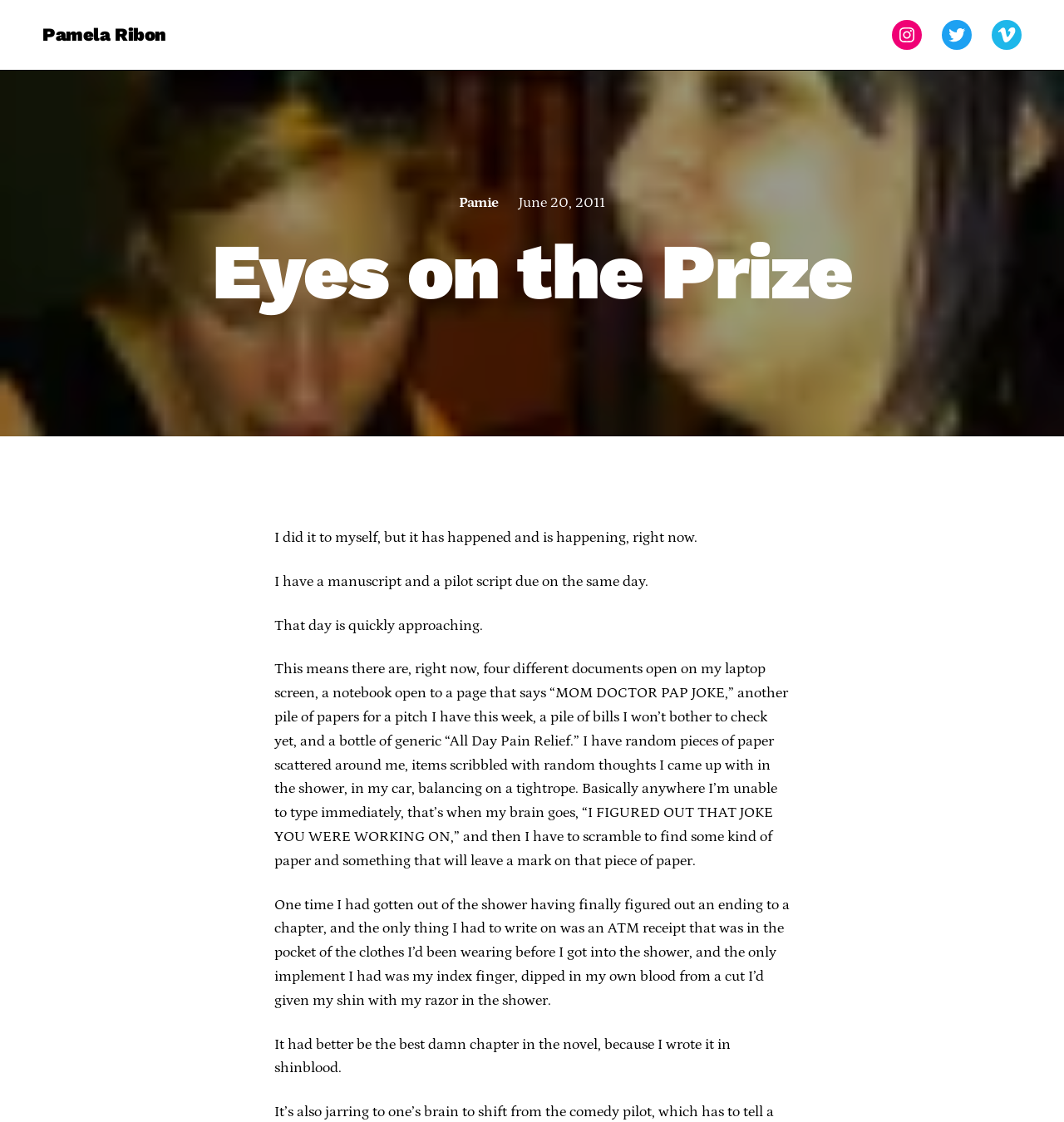Locate the bounding box coordinates of the UI element described by: "Instagram". The bounding box coordinates should consist of four float numbers between 0 and 1, i.e., [left, top, right, bottom].

[0.838, 0.018, 0.866, 0.044]